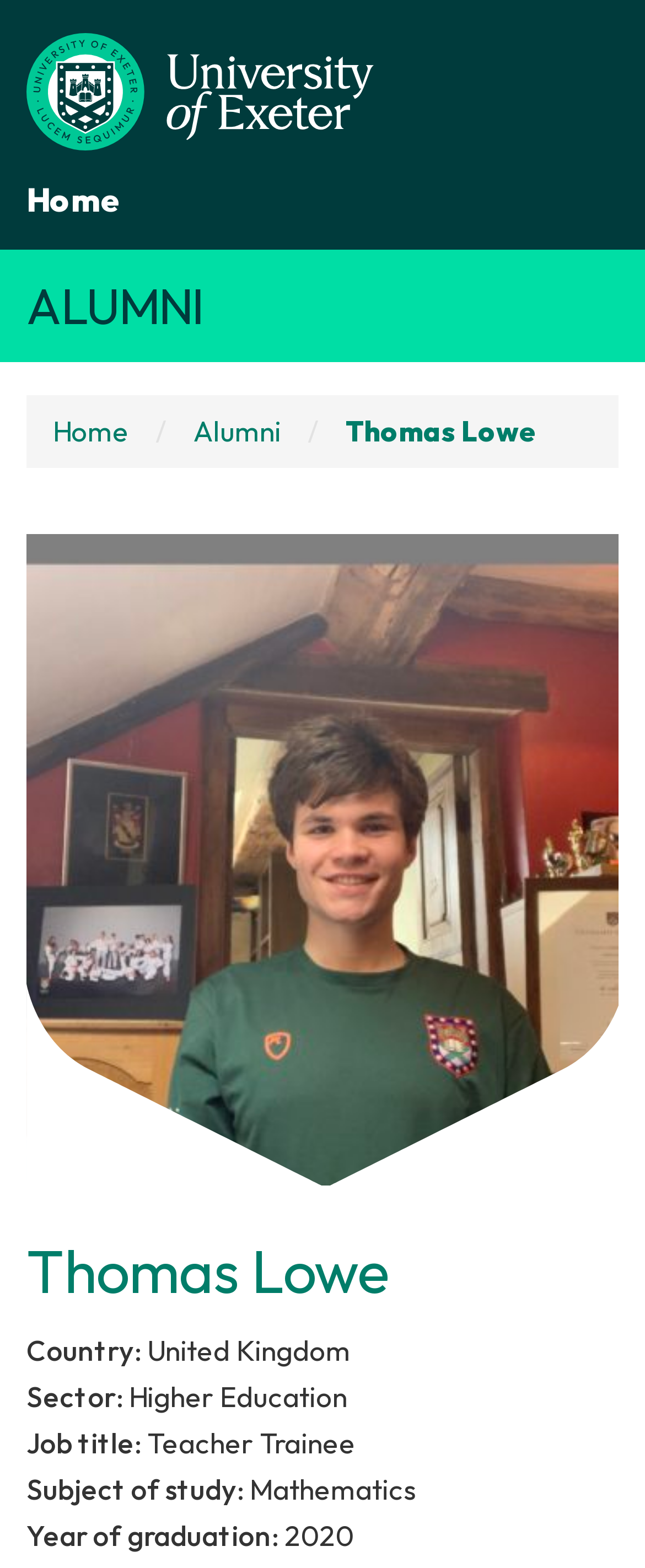Using the element description: "alt="Alumni"", determine the bounding box coordinates for the specified UI element. The coordinates should be four float numbers between 0 and 1, [left, top, right, bottom].

[0.041, 0.021, 0.579, 0.096]